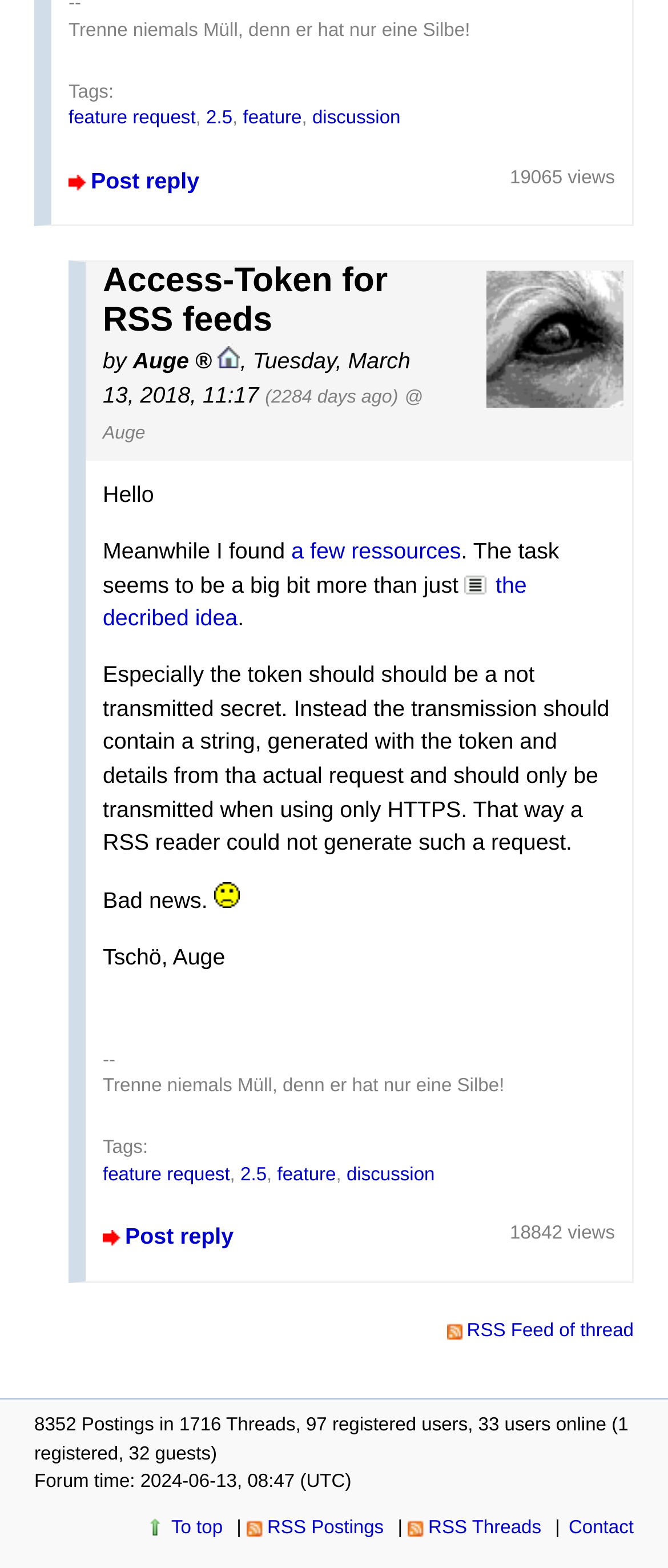Identify the bounding box coordinates for the element that needs to be clicked to fulfill this instruction: "Check the number of views". Provide the coordinates in the format of four float numbers between 0 and 1: [left, top, right, bottom].

[0.763, 0.107, 0.921, 0.12]